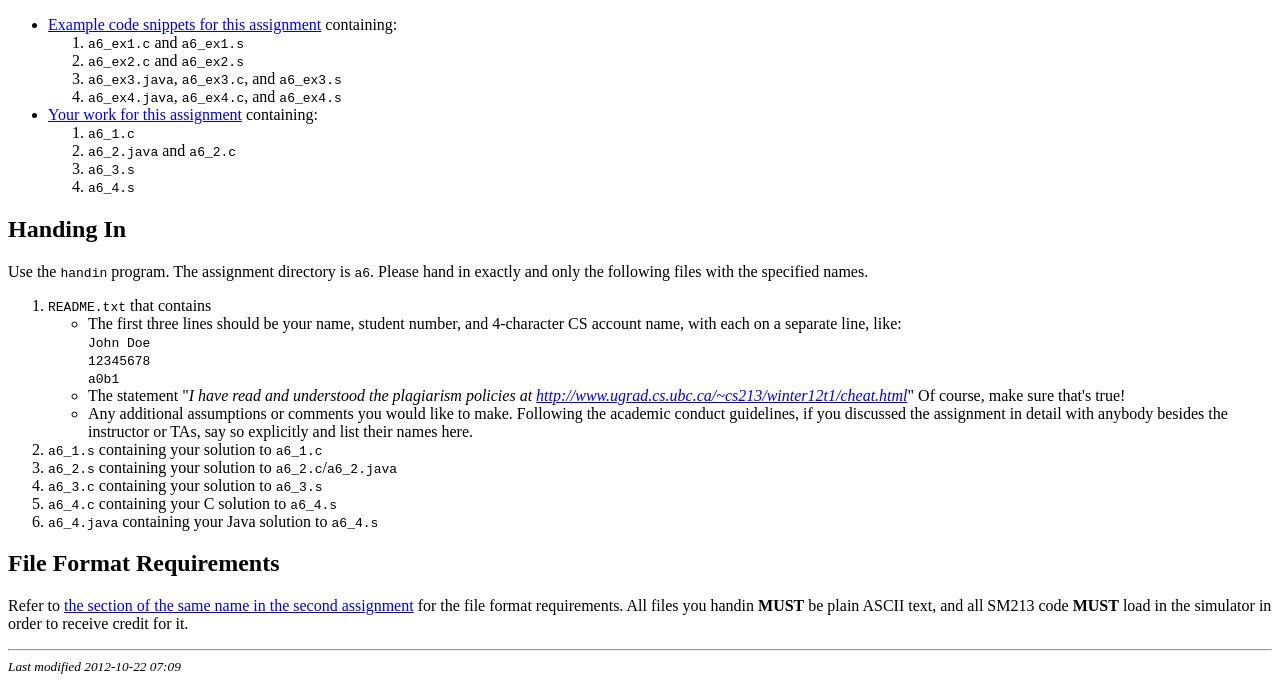Please find the bounding box for the following UI element description. Provide the coordinates in (top-left x, top-left y, bottom-right x, bottom-right y) format, with values between 0 and 1: Terms & Conditions

None